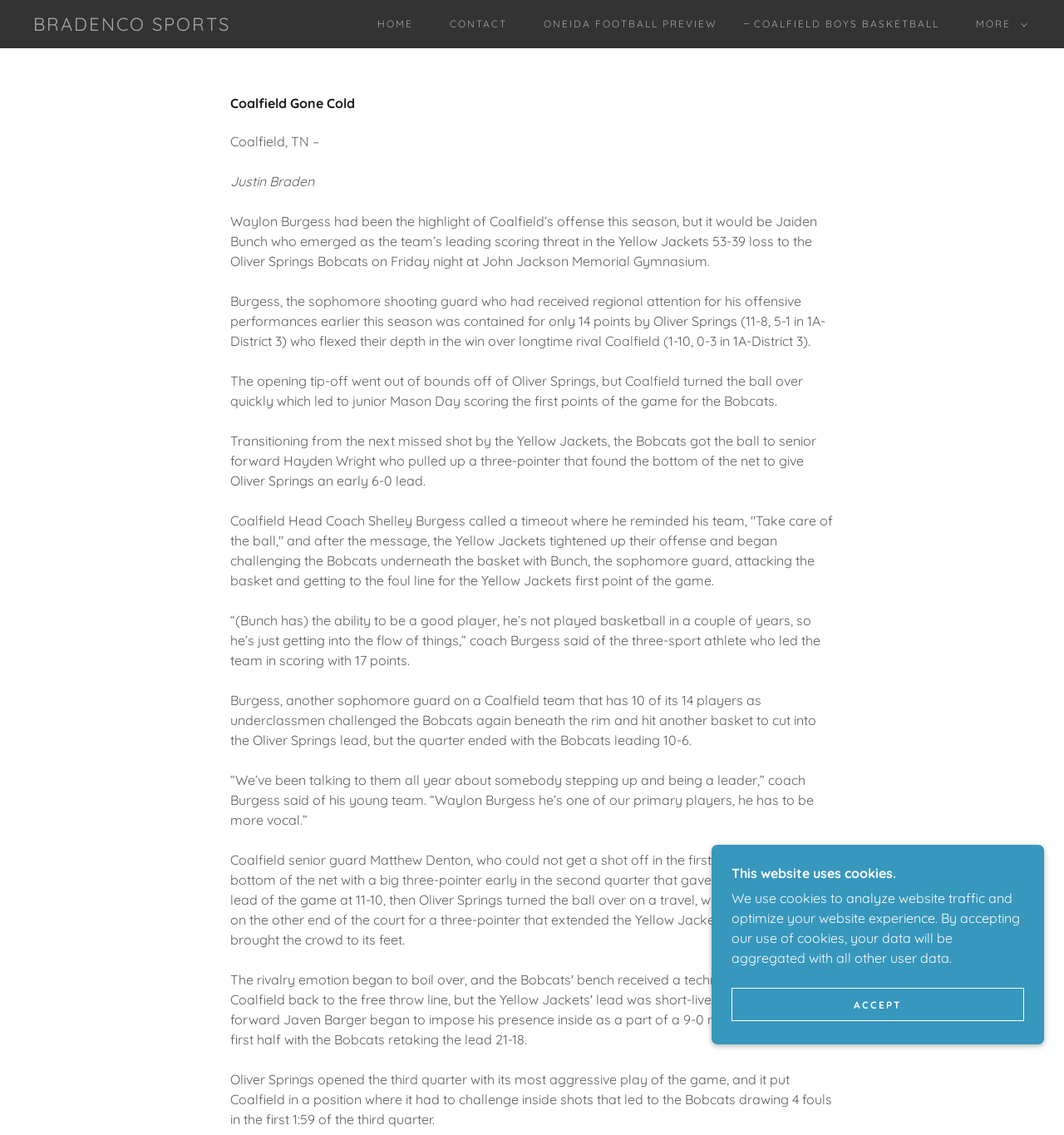Locate the heading on the webpage and return its text.

Coalfield Gone Cold